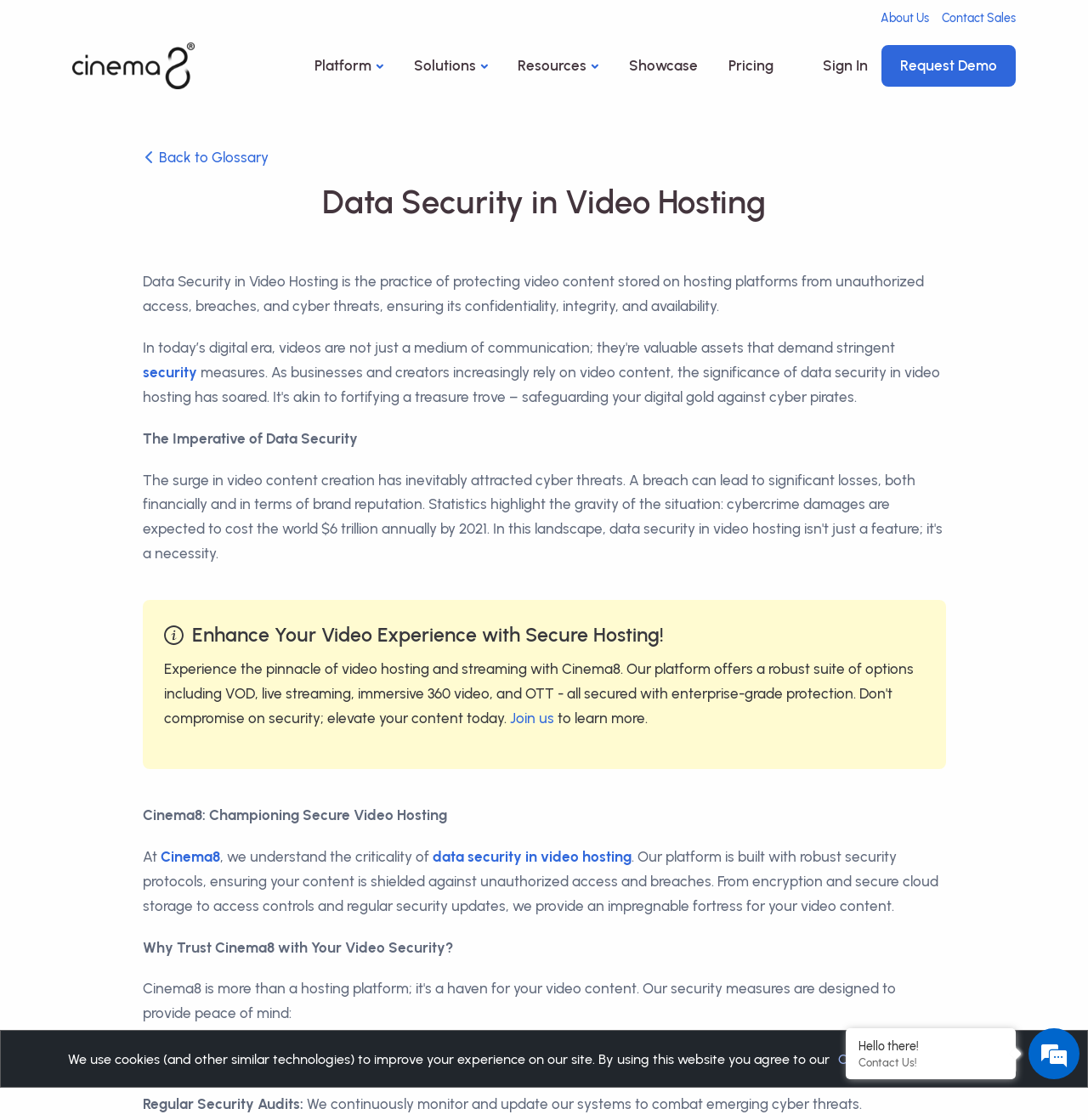Determine the bounding box coordinates of the element that should be clicked to execute the following command: "Click on About Us".

[0.809, 0.01, 0.854, 0.023]